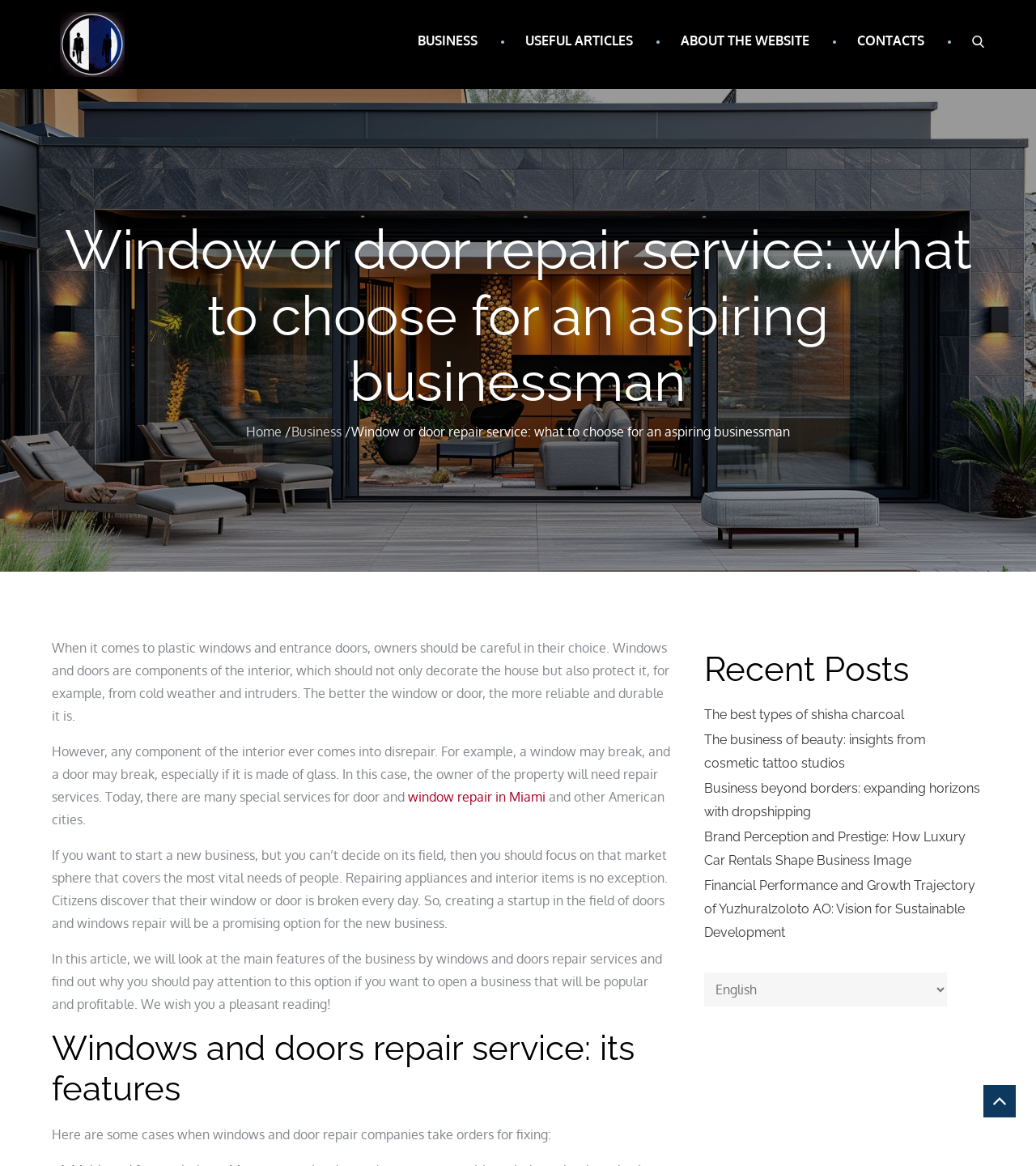What is the purpose of windows and doors?
Craft a detailed and extensive response to the question.

As stated in the webpage, windows and doors are components of the interior that not only decorate the house but also protect it from cold weather and intruders, indicating their dual purpose.